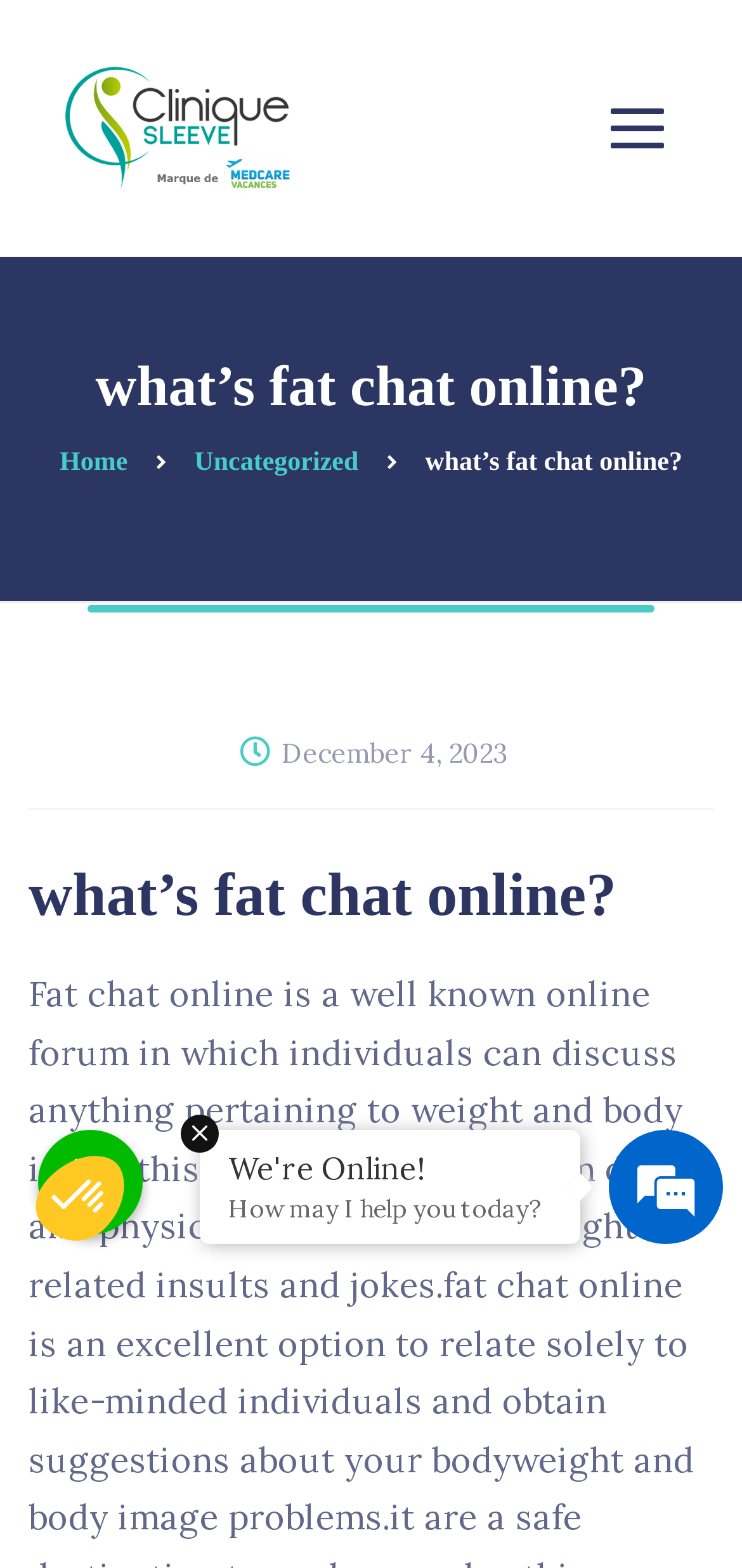Locate the bounding box coordinates of the UI element described by: "alt="Clinique Sleeve"". The bounding box coordinates should consist of four float numbers between 0 and 1, i.e., [left, top, right, bottom].

[0.077, 0.0, 0.398, 0.161]